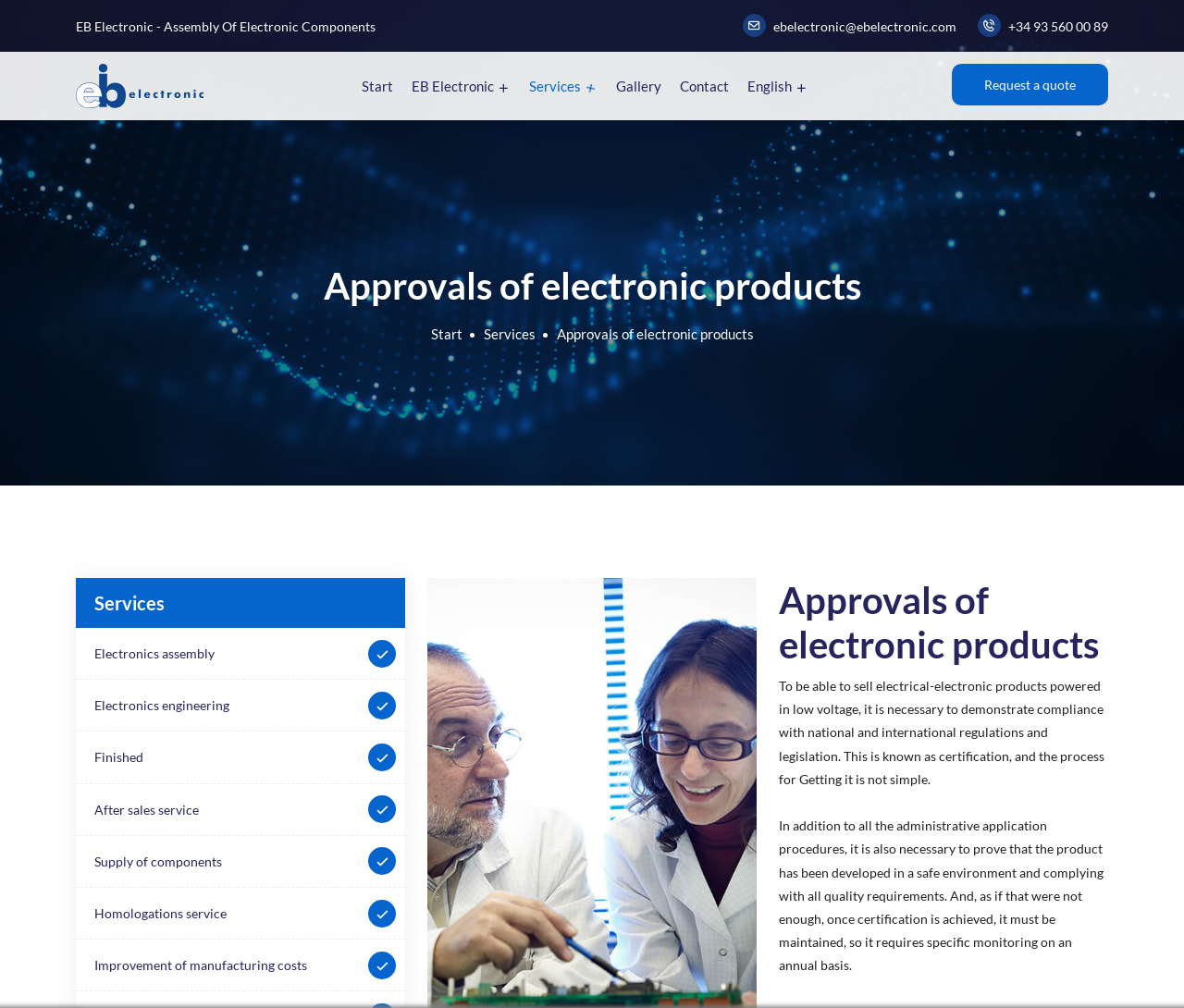Please mark the bounding box coordinates of the area that should be clicked to carry out the instruction: "Click the 'Request a quote' link".

[0.804, 0.063, 0.936, 0.105]